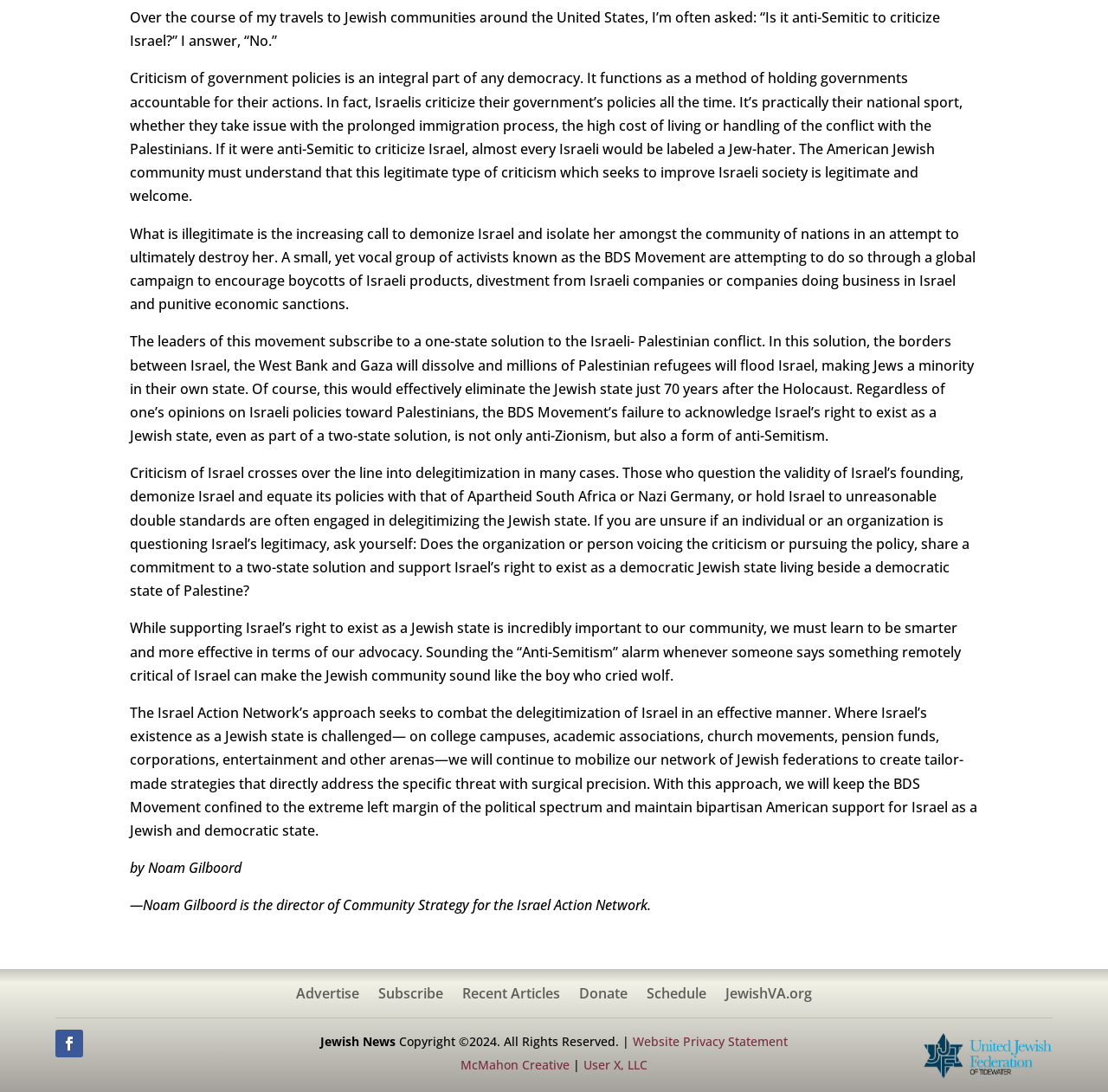Provide the bounding box coordinates, formatted as (top-left x, top-left y, bottom-right x, bottom-right y), with all values being floating point numbers between 0 and 1. Identify the bounding box of the UI element that matches the description: Follow

[0.05, 0.943, 0.075, 0.968]